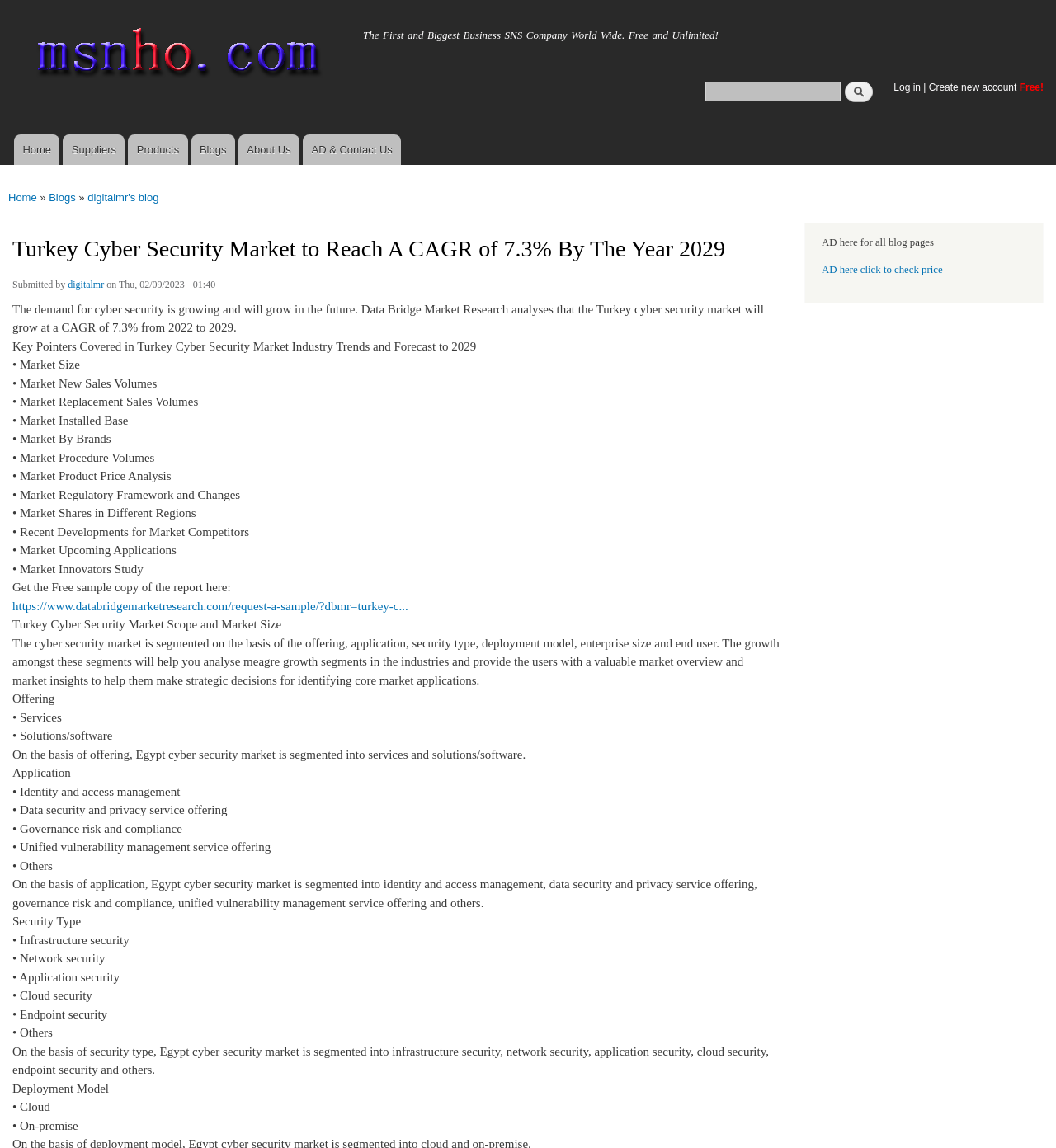Given the element description: "name="op" value="Search"", predict the bounding box coordinates of the UI element it refers to, using four float numbers between 0 and 1, i.e., [left, top, right, bottom].

[0.8, 0.071, 0.827, 0.089]